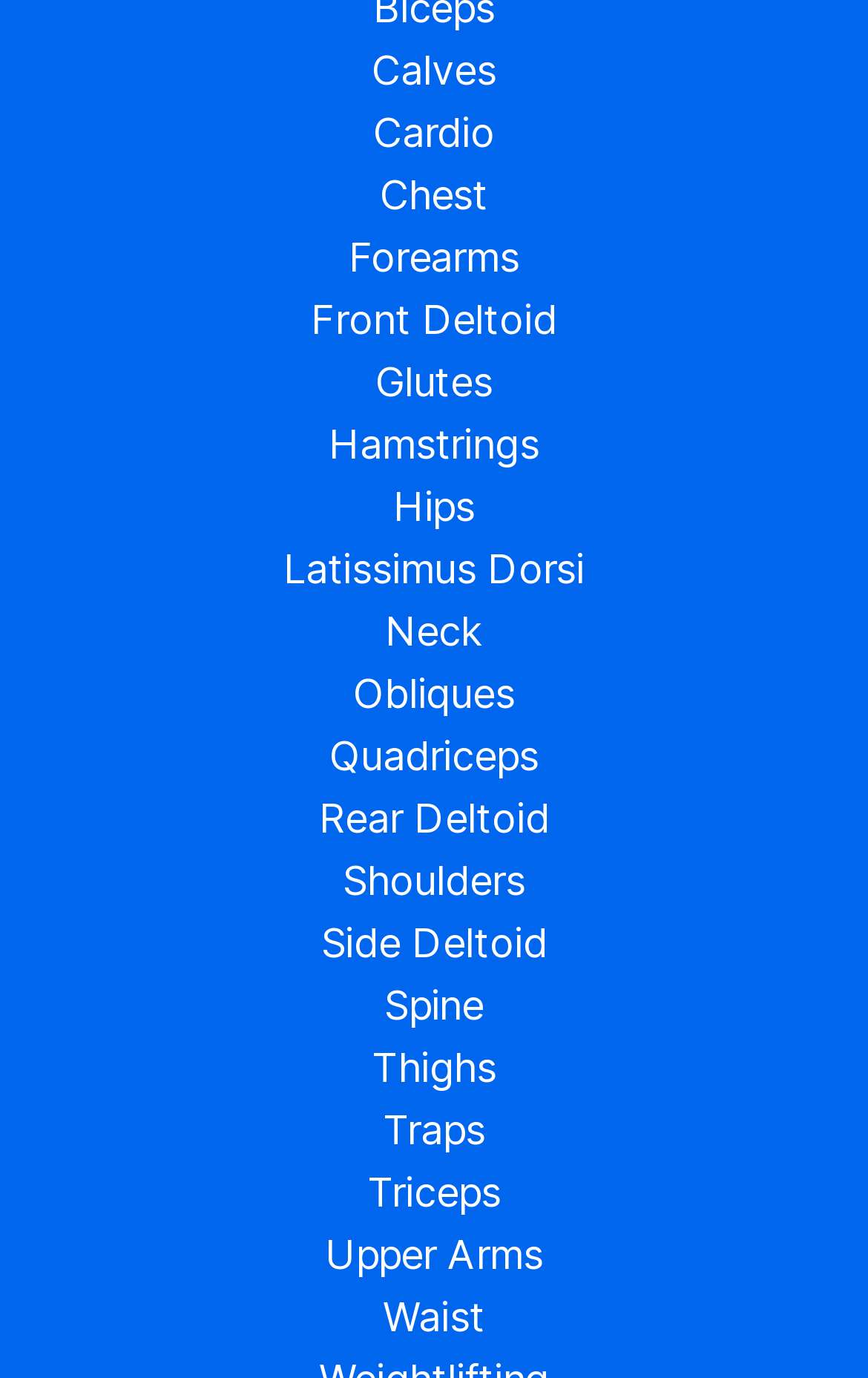Find the bounding box coordinates of the clickable area required to complete the following action: "visit ABOUT page".

None